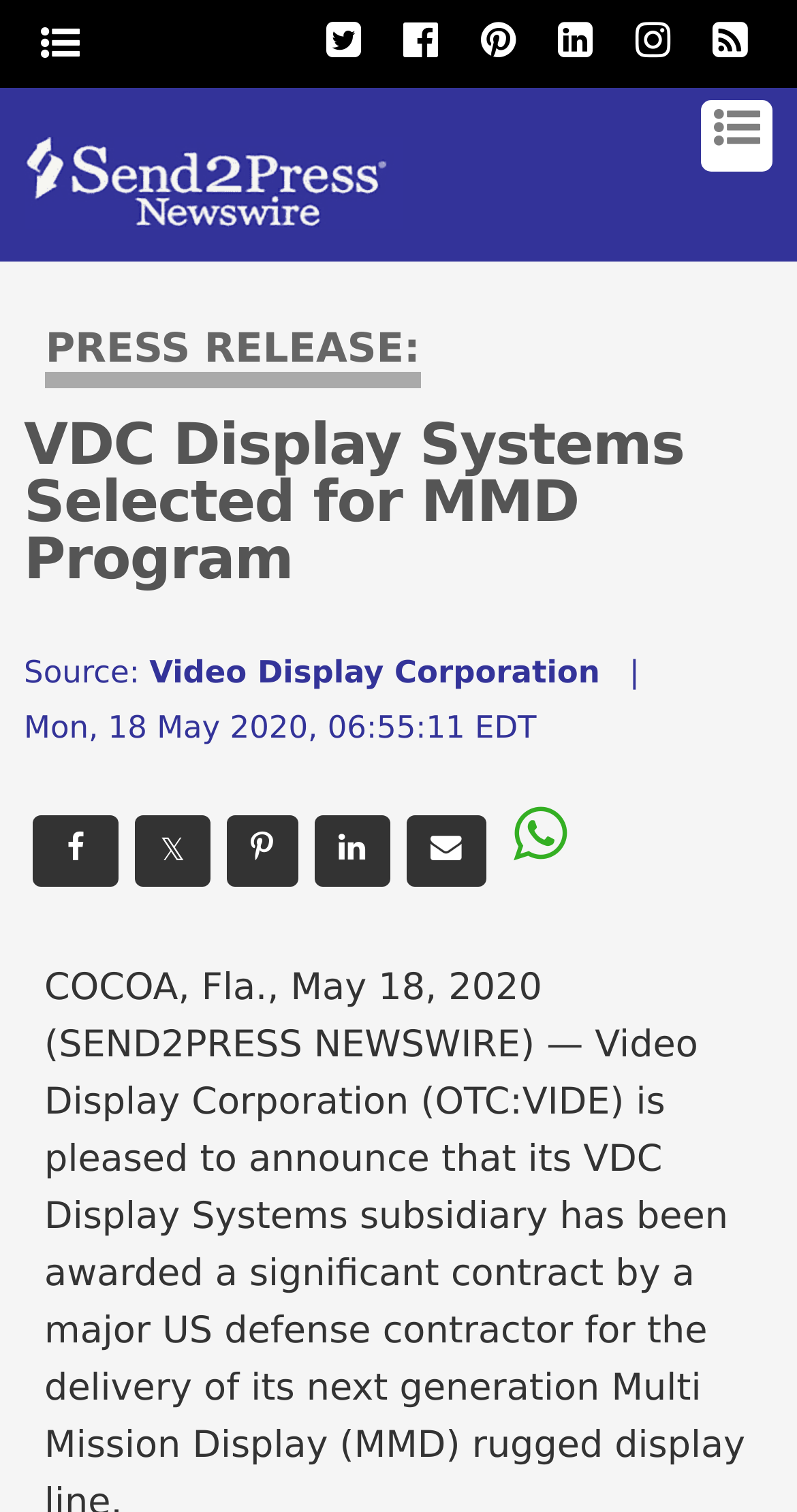Highlight the bounding box coordinates of the element that should be clicked to carry out the following instruction: "Share the press release via WhatsApp". The coordinates must be given as four float numbers ranging from 0 to 1, i.e., [left, top, right, bottom].

[0.632, 0.531, 0.711, 0.581]